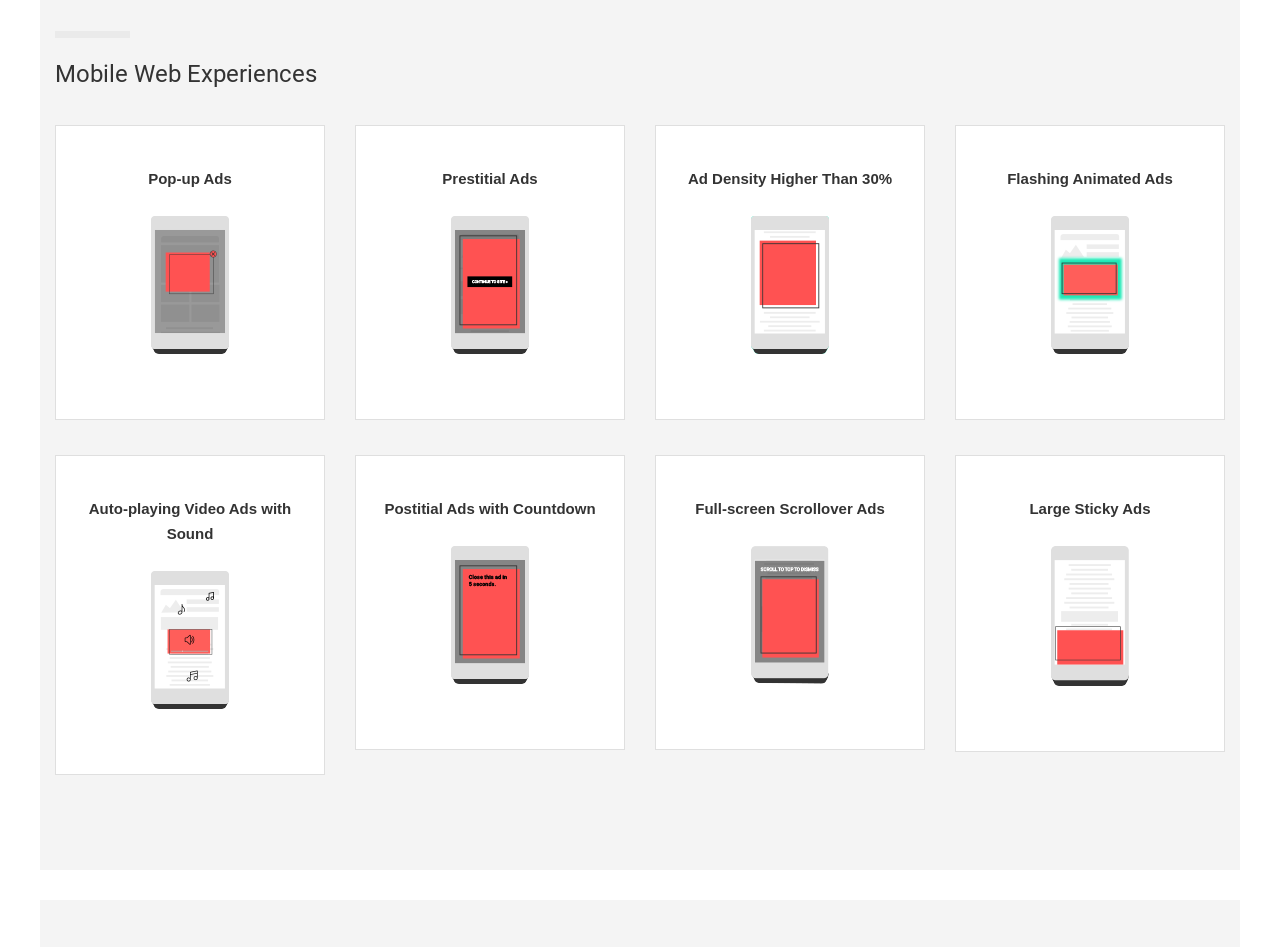Please give a succinct answer using a single word or phrase:
What is the title of the first annotated text?

Ending Theme: